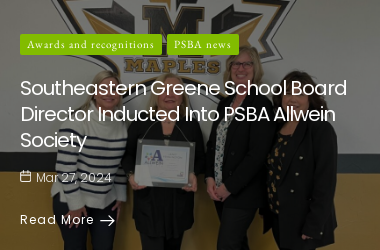Provide a rich and detailed narrative of the image.

The image showcases a moment of recognition and celebration as members of the Southeastern Greene School Board gather together, proudly displaying a certificate of induction into the PSBA Allwein Society. This event highlights the significant achievements of the director being honored, reflecting the commitment and dedication to public education within the community. Positioned in front of a school backdrop featuring the “Maples” emblem, the group exudes a sense of unity and pride. The accompanying text indicates that this notable event took place on March 27, 2024, further emphasizing the importance of recognizing contributions to educational leadership. The title of the post is part of the "Awards and recognitions" segment, underlining the significance of acknowledging exemplary service in the educational field. For more details, readers are encouraged to explore further through the provided "Read More" link.